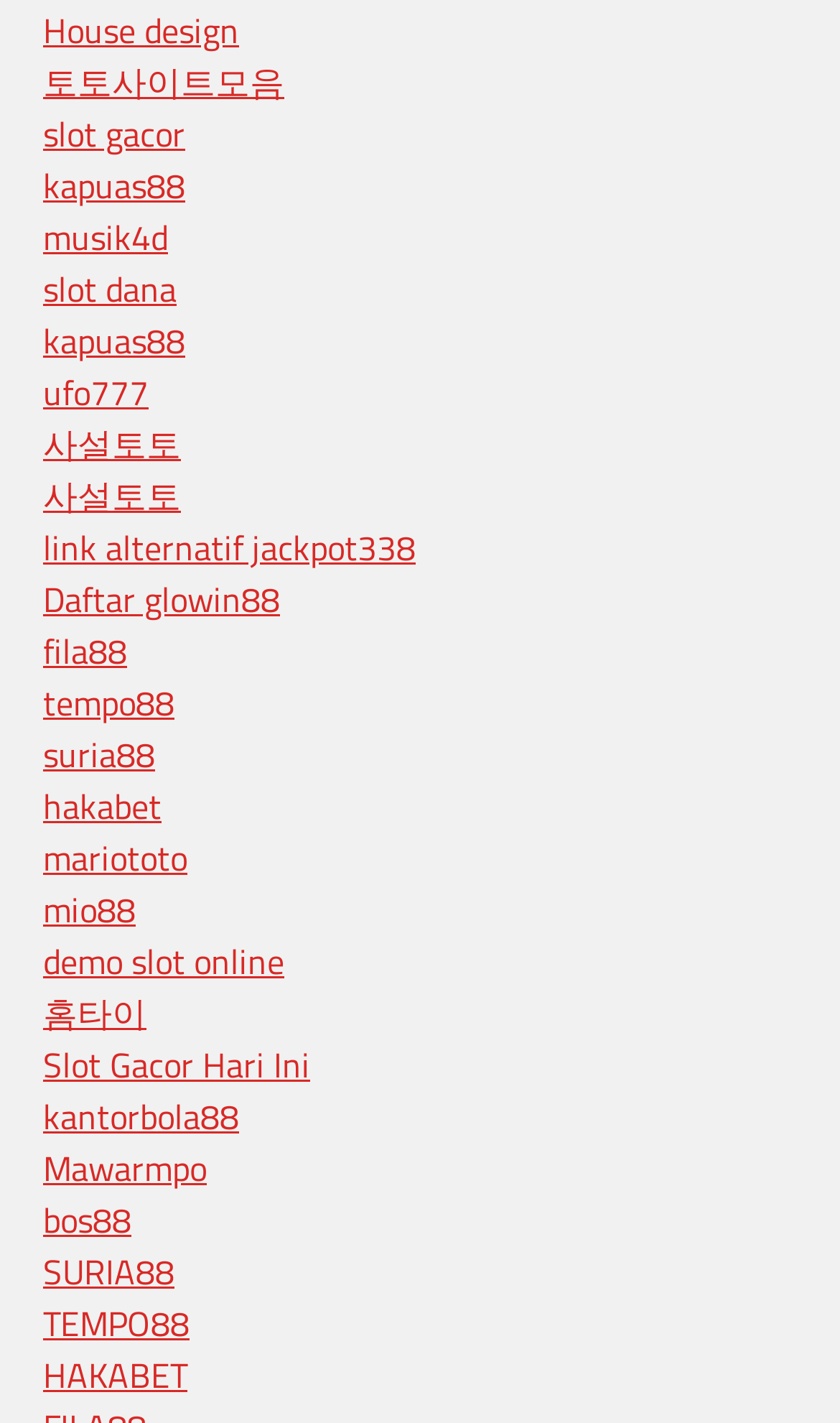Show me the bounding box coordinates of the clickable region to achieve the task as per the instruction: "Go to kapuas88".

[0.051, 0.112, 0.221, 0.149]